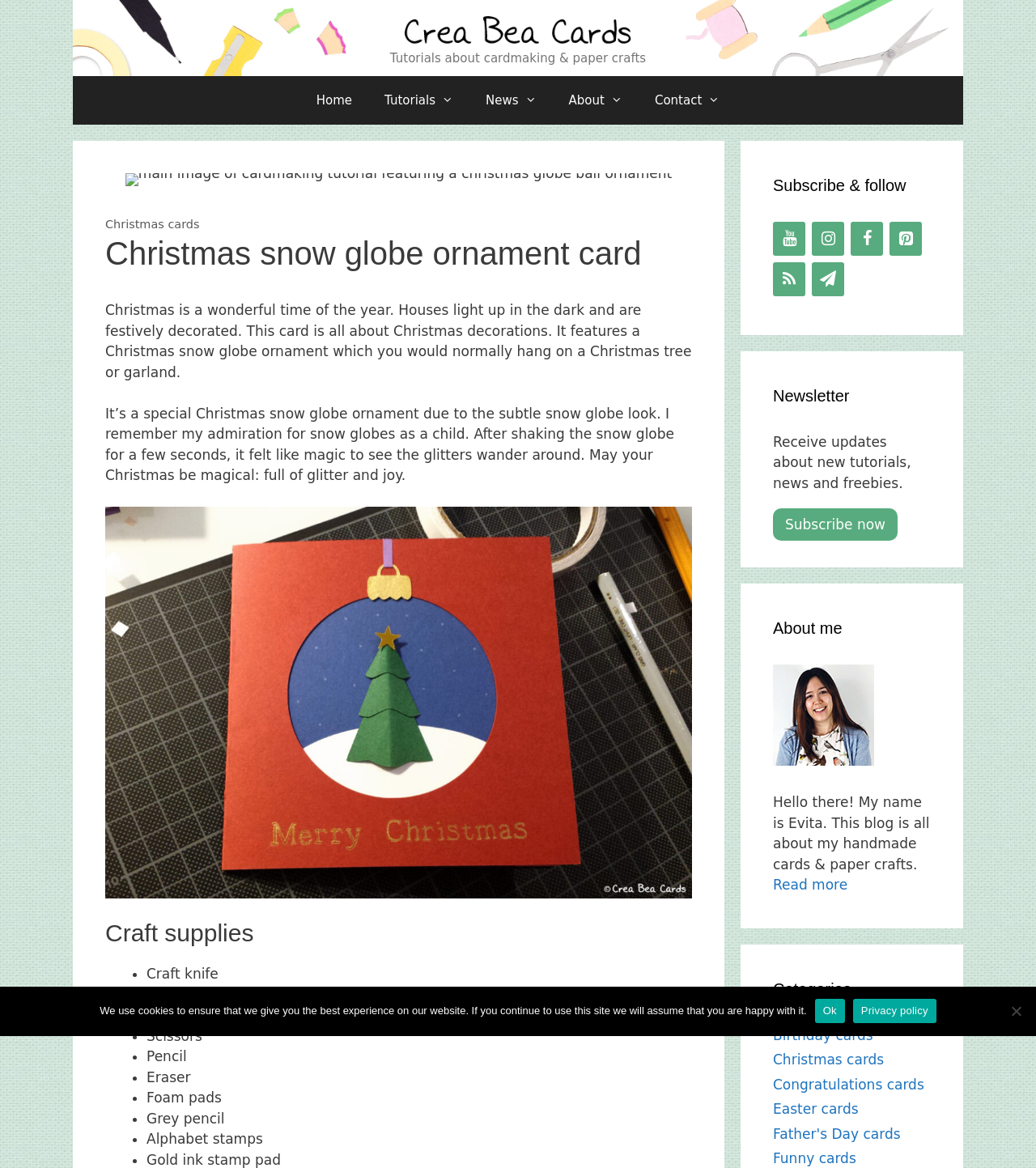What is the author's name?
Examine the image and provide an in-depth answer to the question.

The author's name is Evita, as mentioned in the 'About me' section, where it says 'Hello there! My name is Evita. This blog is all about my handmade cards & paper crafts.'